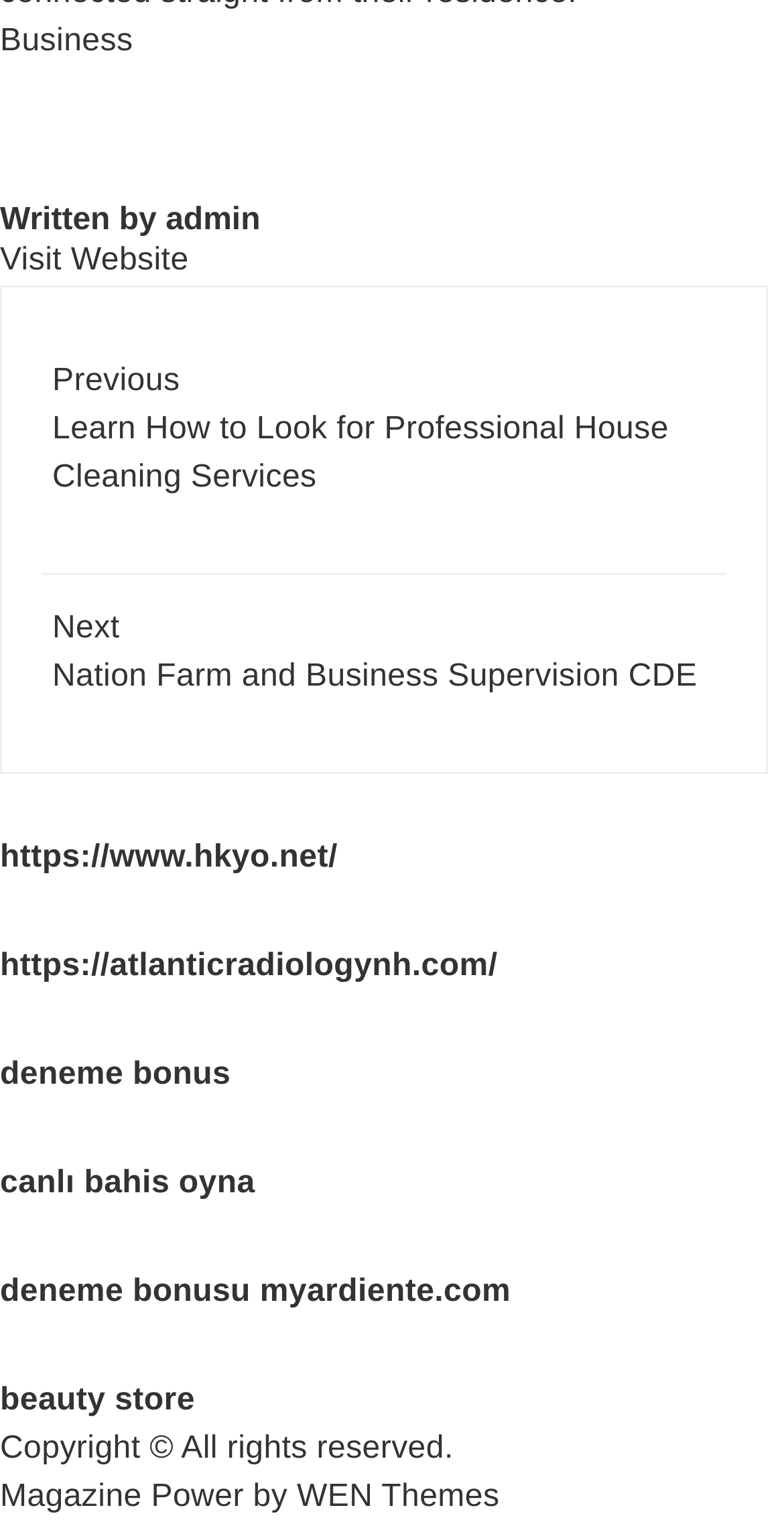Determine the bounding box coordinates for the area that needs to be clicked to fulfill this task: "Visit the admin's website". The coordinates must be given as four float numbers between 0 and 1, i.e., [left, top, right, bottom].

[0.211, 0.133, 0.332, 0.156]